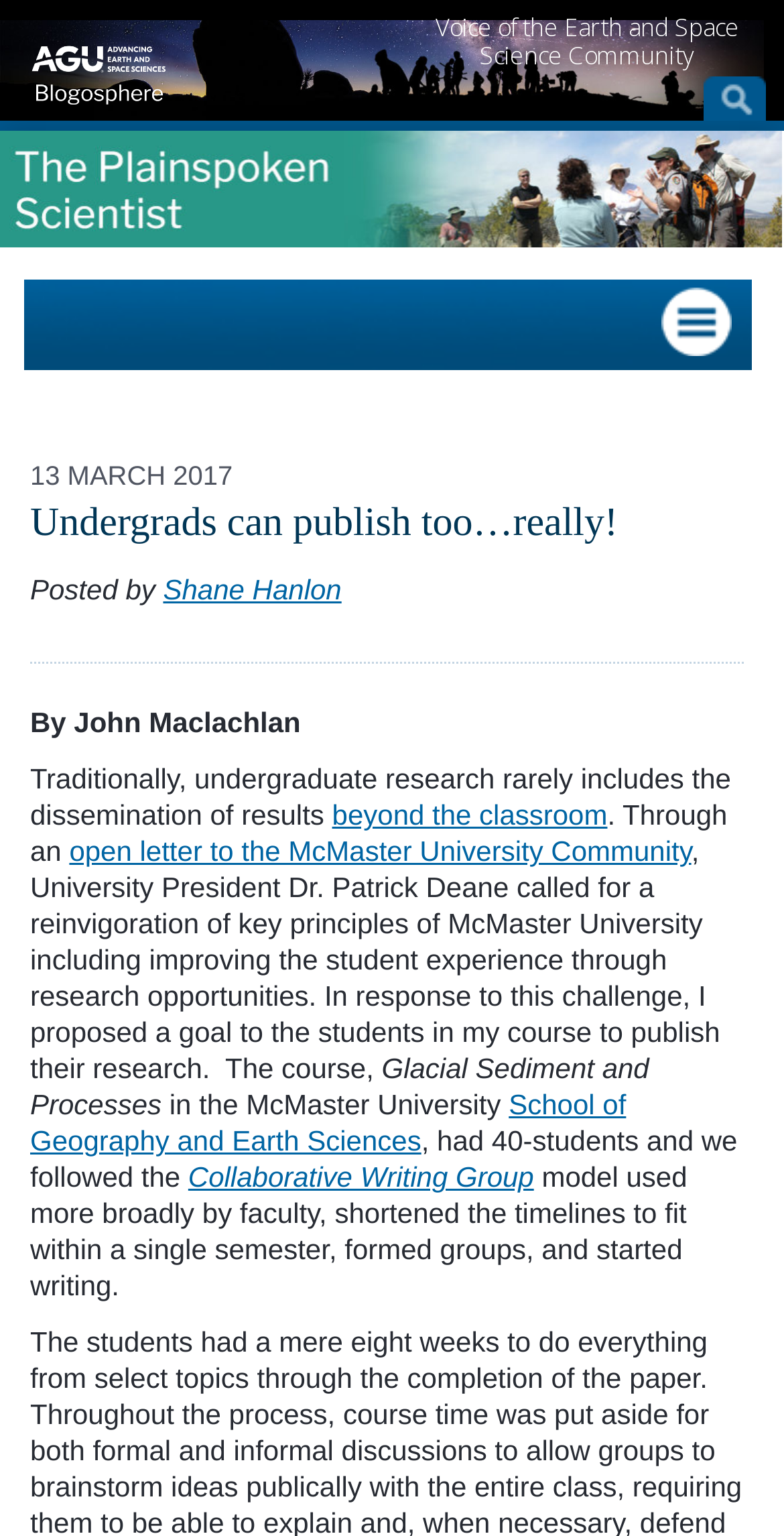Who is the author of the article?
Please answer the question with a detailed response using the information from the screenshot.

The author of the article is mentioned in the text 'By John Maclachlan' which is located below the title of the article.